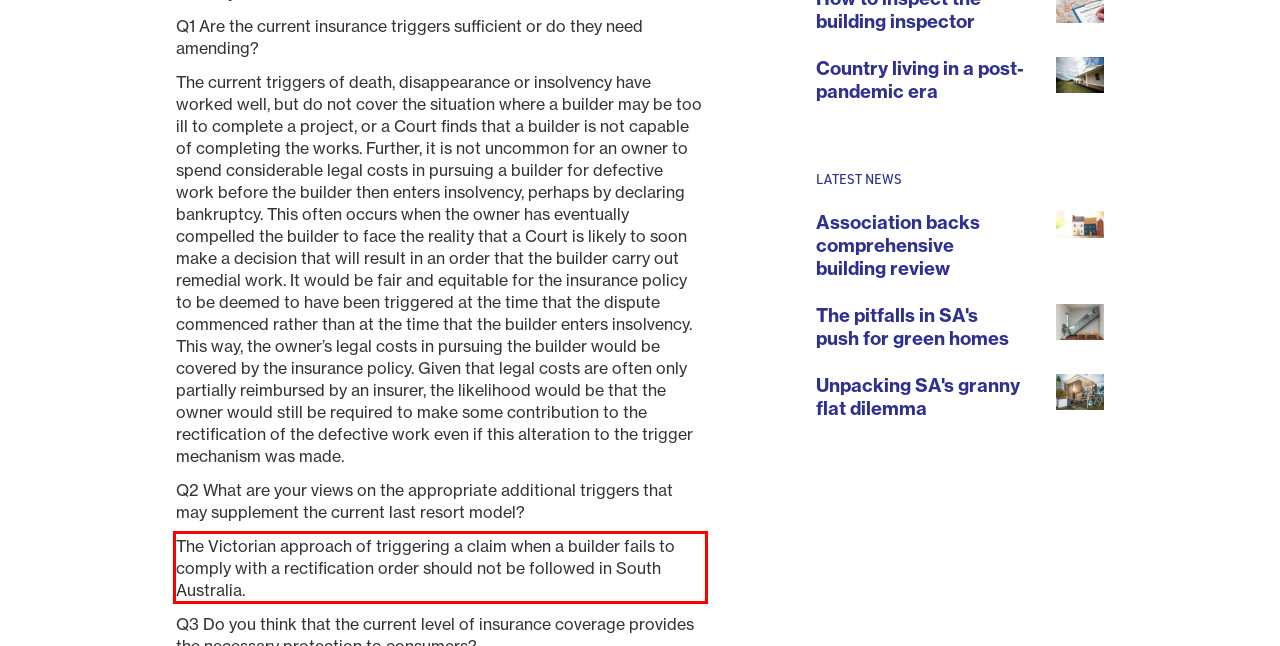From the screenshot of the webpage, locate the red bounding box and extract the text contained within that area.

The Victorian approach of triggering a claim when a builder fails to comply with a rectification order should not be followed in South Australia.